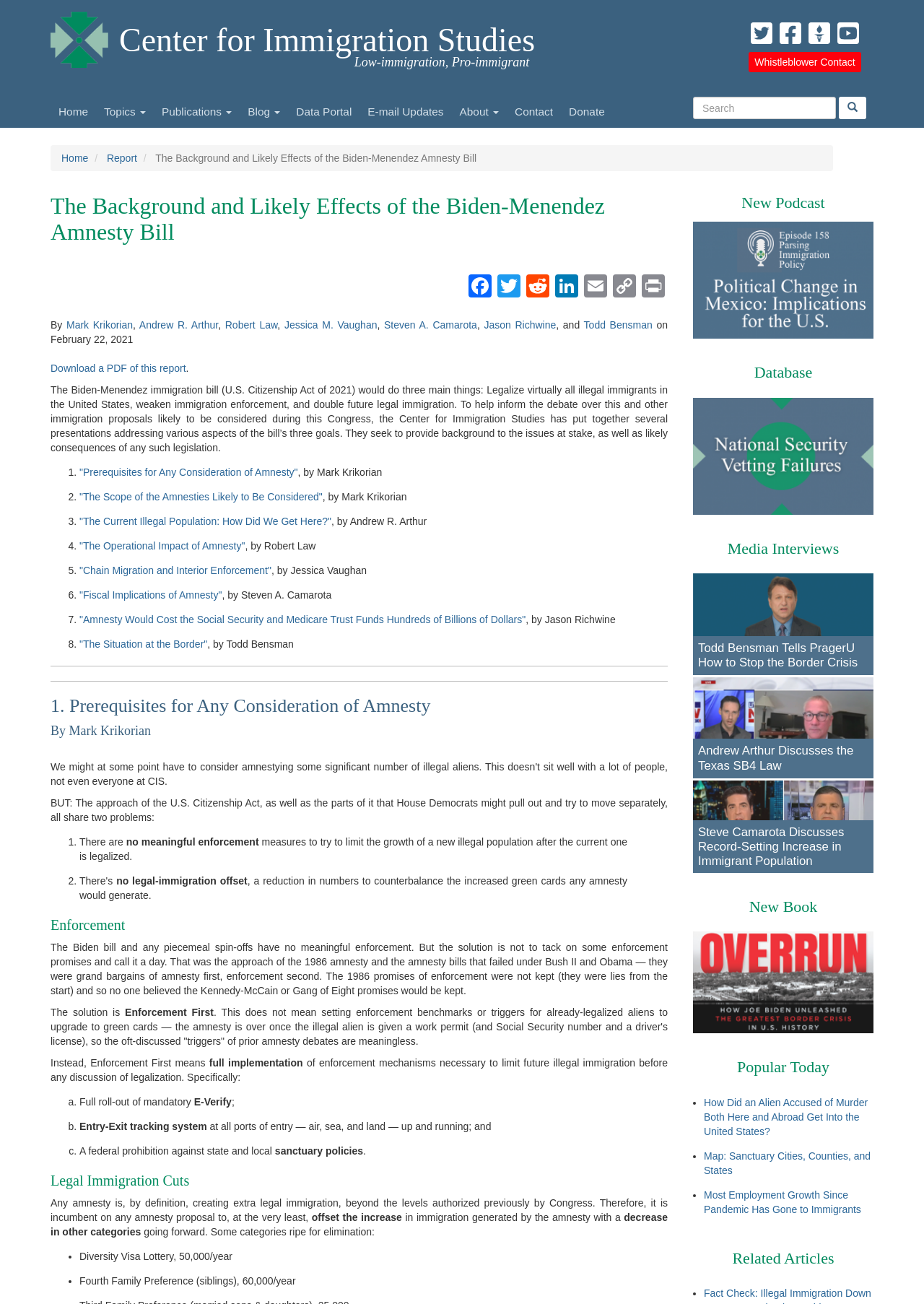How many links are there in the top navigation bar?
Answer the question with just one word or phrase using the image.

8